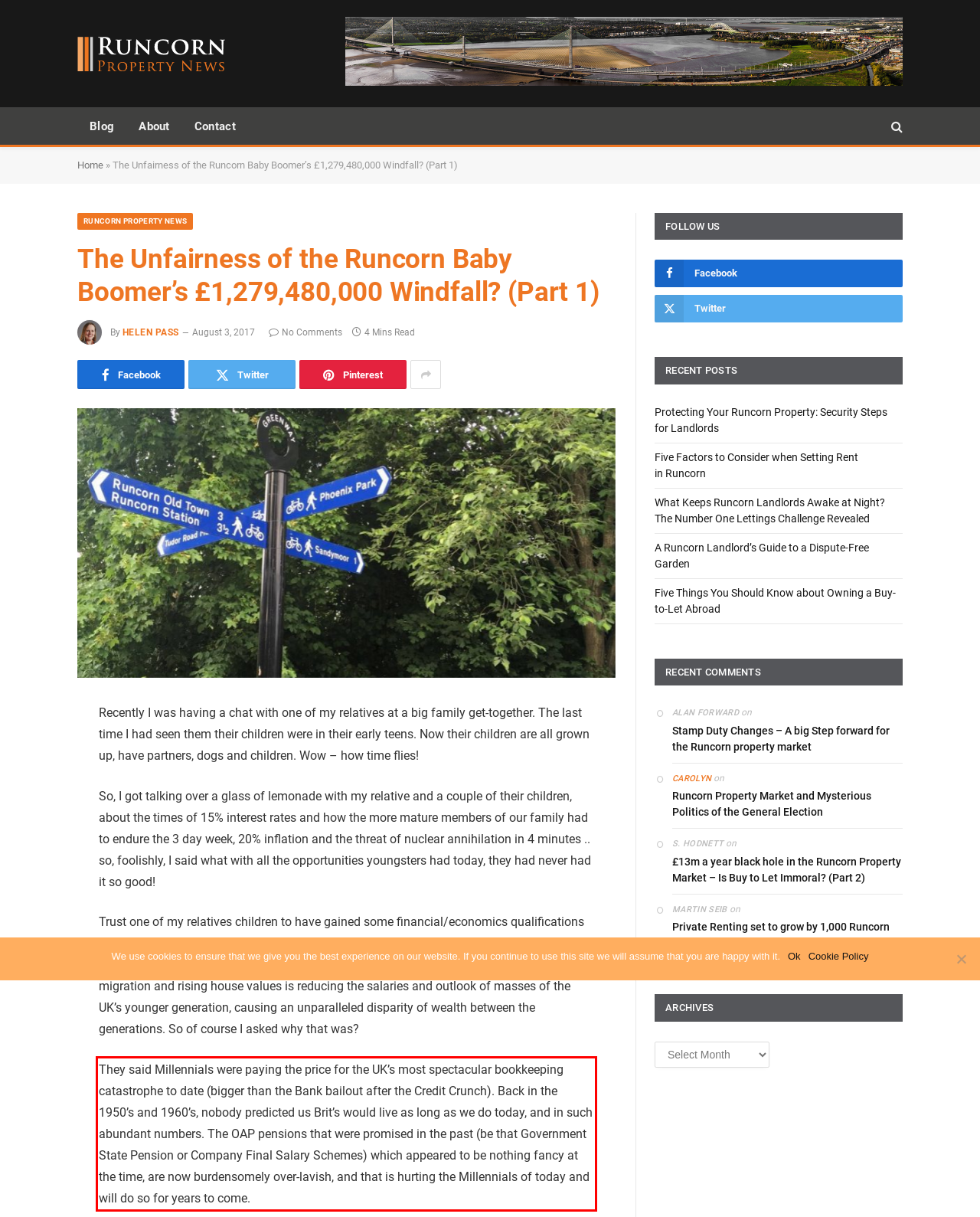You are provided with a webpage screenshot that includes a red rectangle bounding box. Extract the text content from within the bounding box using OCR.

They said Millennials were paying the price for the UK’s most spectacular bookkeeping catastrophe to date (bigger than the Bank bailout after the Credit Crunch). Back in the 1950’s and 1960’s, nobody predicted us Brit’s would live as long as we do today, and in such abundant numbers. The OAP pensions that were promised in the past (be that Government State Pension or Company Final Salary Schemes) which appeared to be nothing fancy at the time, are now burdensomely over-lavish, and that is hurting the Millennials of today and will do so for years to come.